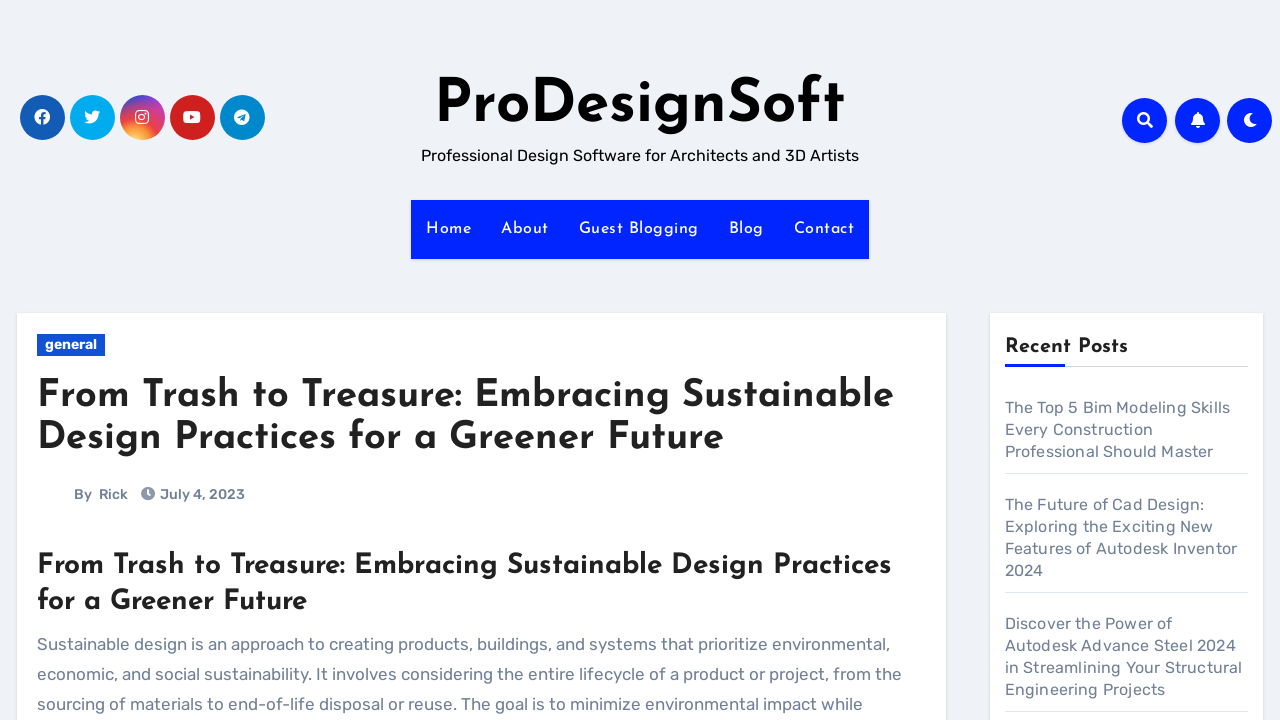Indicate the bounding box coordinates of the element that needs to be clicked to satisfy the following instruction: "Check the date of the article". The coordinates should be four float numbers between 0 and 1, i.e., [left, top, right, bottom].

[0.125, 0.674, 0.191, 0.698]